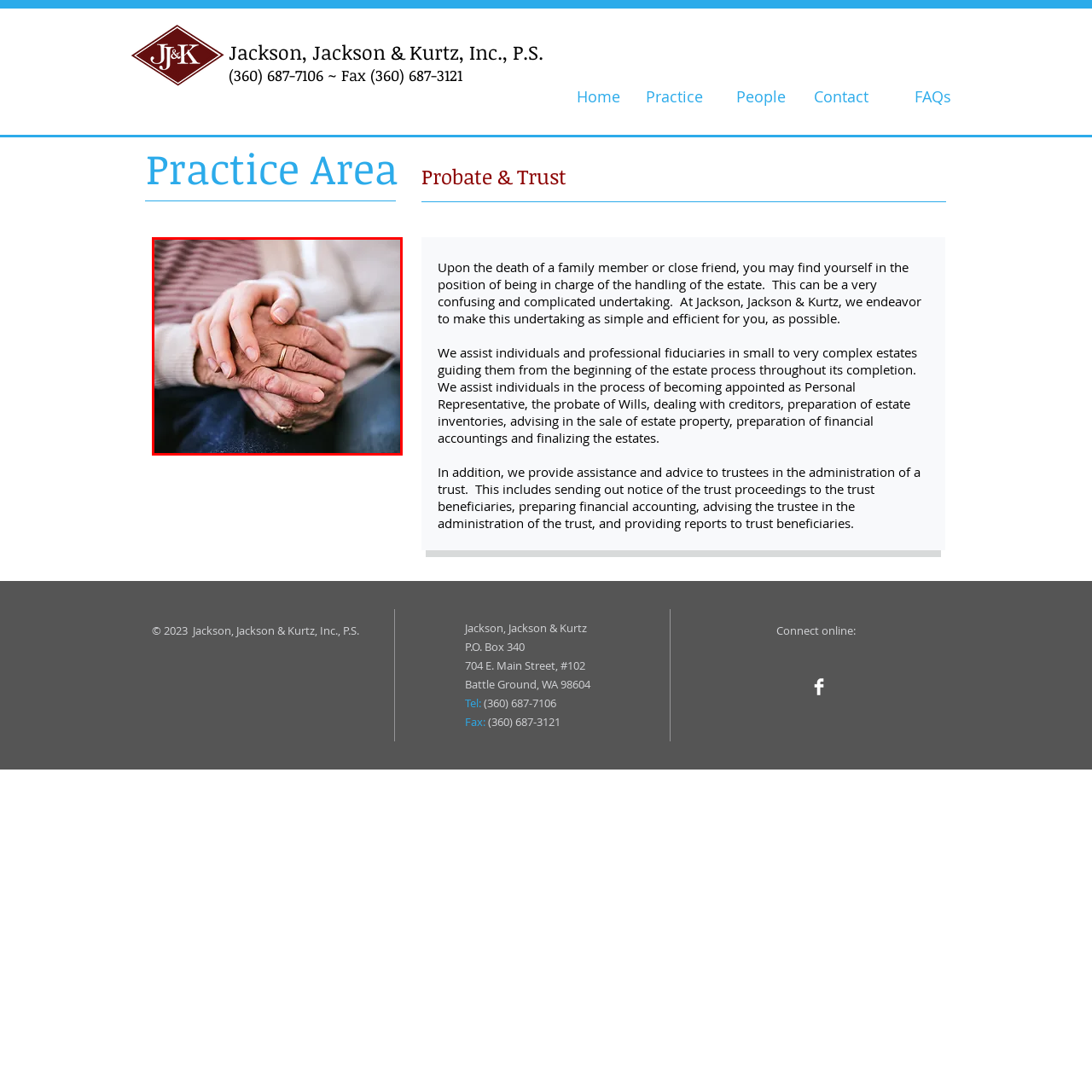Explain in detail what is happening in the image enclosed by the red border.

The image captures an intimate moment where two pairs of hands are gently clasped together. One hand, belonging to an older adult, appears weathered and adorned with a gold wedding band, symbolizing a lifetime of commitment. The opposite hand, belonging to a younger individual, is smooth and nurturing, suggesting care and support. The background is softly blurred, highlighting the hands in focus, which convey themes of trust, love, and familial connection. This poignant visual resonates with the essence of connection and the emotional support prevalent during times of tenderness and transition, often relevant in contexts surrounding estate handling and personal relationships during difficult times.